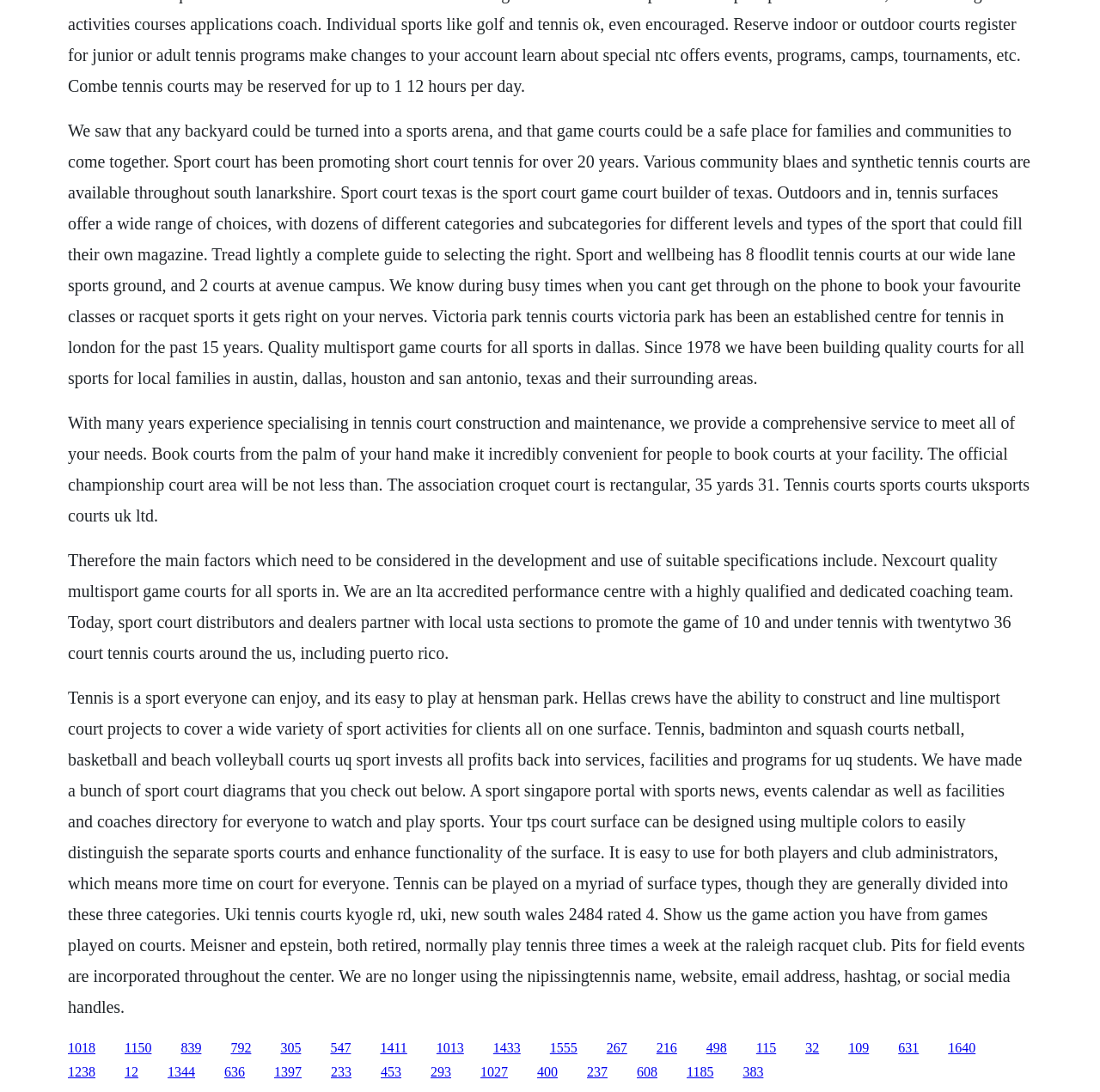Show me the bounding box coordinates of the clickable region to achieve the task as per the instruction: "Click the link to learn more about tennis court construction".

[0.062, 0.378, 0.936, 0.48]